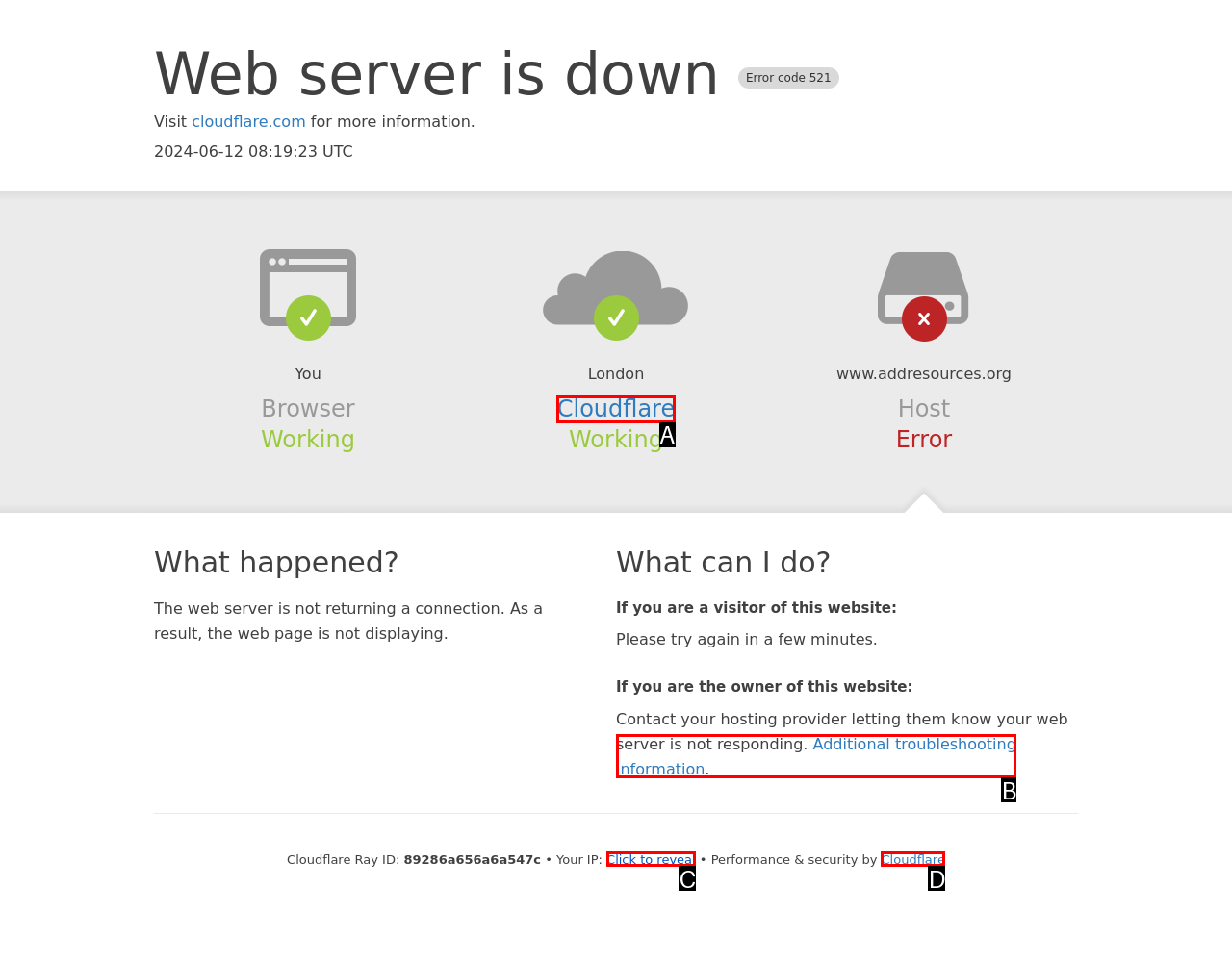Refer to the description: Additional troubleshooting information and choose the option that best fits. Provide the letter of that option directly from the options.

B